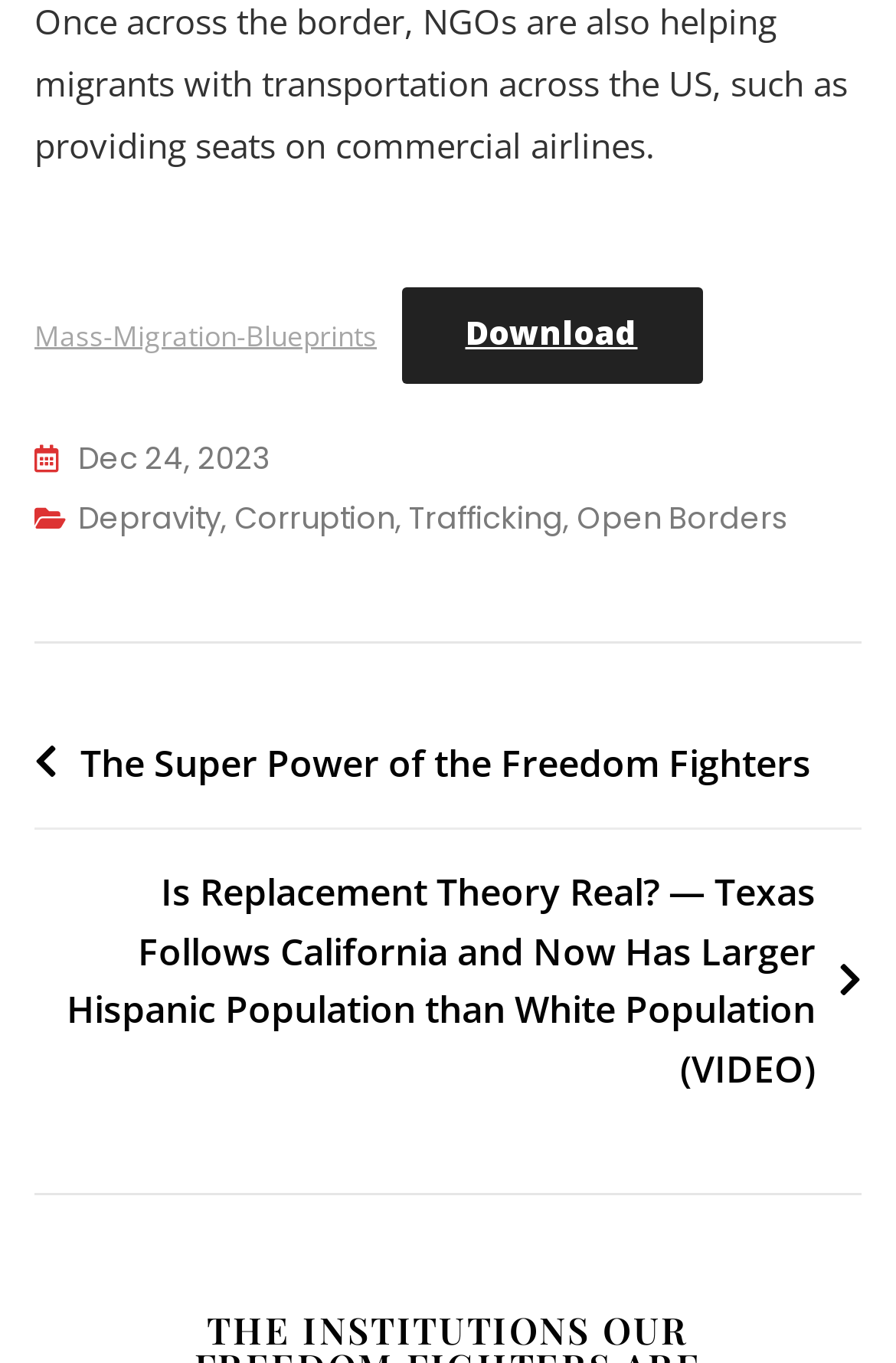Extract the bounding box of the UI element described as: "Dec 24, 2023".

[0.038, 0.315, 0.303, 0.358]